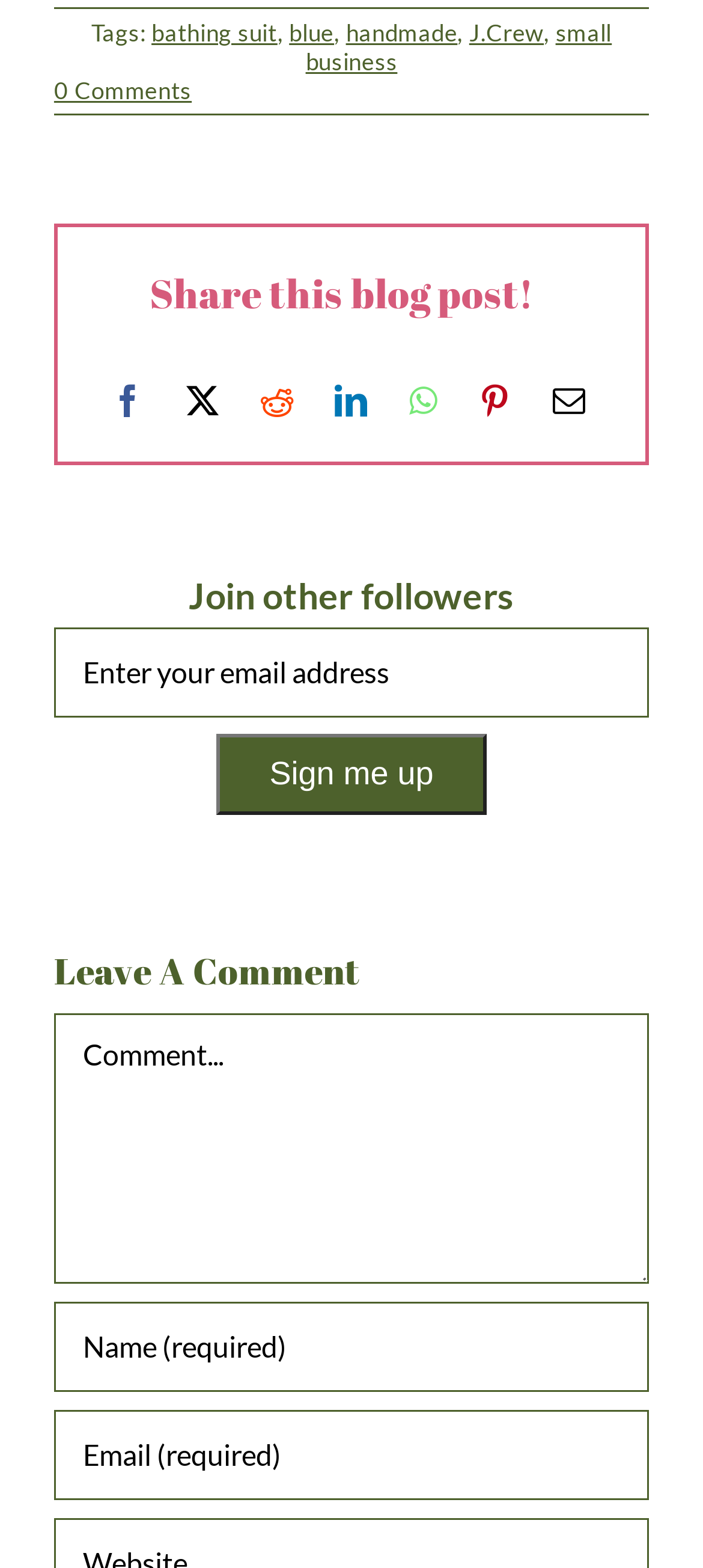Please identify the bounding box coordinates of the element's region that should be clicked to execute the following instruction: "Leave a comment". The bounding box coordinates must be four float numbers between 0 and 1, i.e., [left, top, right, bottom].

[0.077, 0.646, 0.923, 0.818]